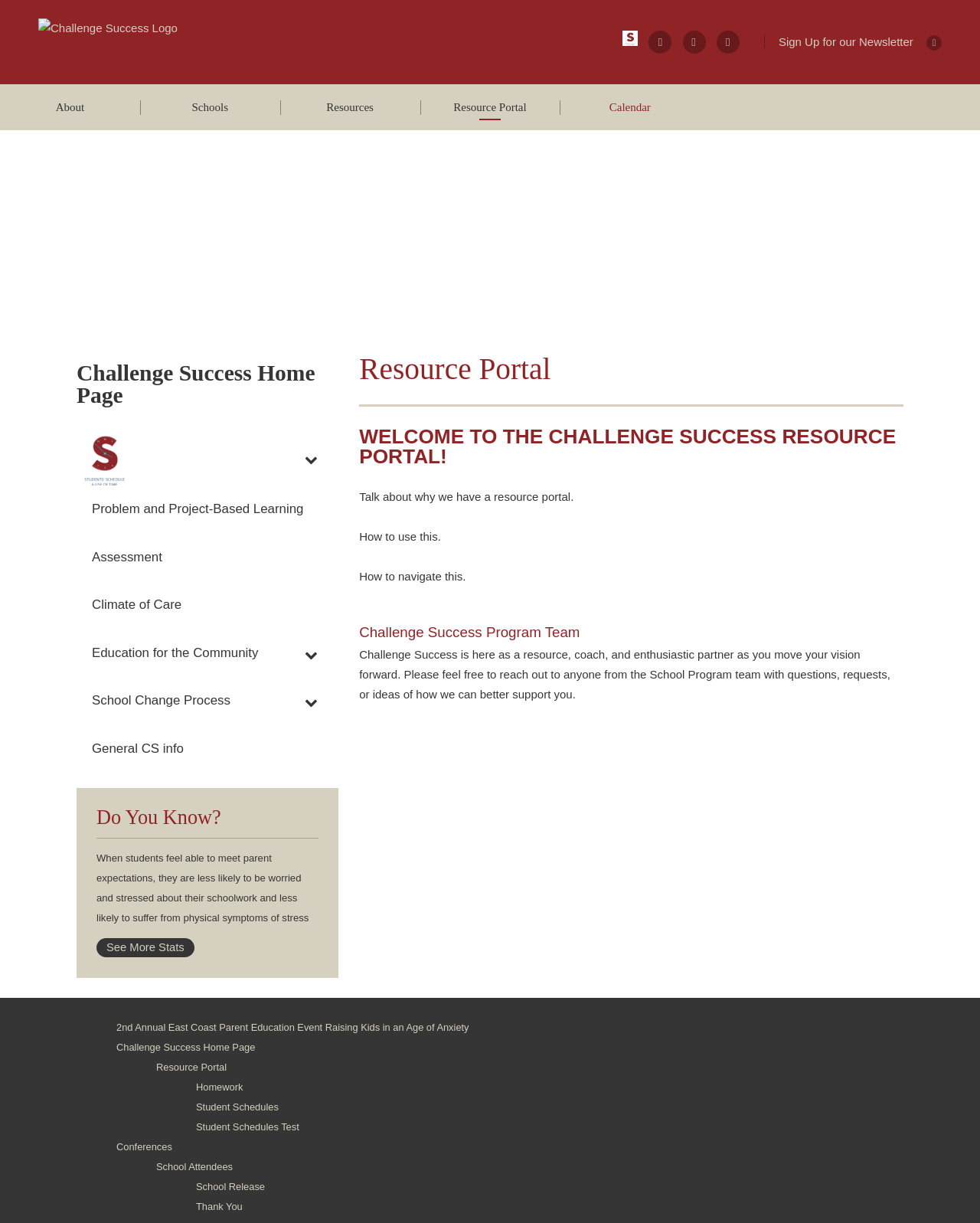Offer a meticulous caption that includes all visible features of the webpage.

The webpage is the Resource Portal of Challenge Success, a platform that provides resources and support for schools and students. At the top left corner, there is the Challenge Success logo, an image with a link to the organization's homepage. Next to it, there is a link to the Resource Portal. On the top right corner, there are three icons with links to unknown pages.

Below the top section, there is a navigation menu with links to various pages, including About, Schools, Resources, Resource Portal, and Calendar. 

The main content of the page is divided into two sections. On the left side, there is a section with a heading "Challenge Success Home Page" and several links to pages related to problem and project-based learning, assessment, climate of care, and more. There is also an image with a link to a page about S in SPACE.

On the right side, there is a section with a heading "Resource Portal" and several subheadings, including "WELCOME TO THE CHALLENGE SUCCESS RESOURCE PORTAL!" and "Challenge Success Program Team". This section provides information about the resource portal, how to use it, and how to navigate it. There is also a paragraph of text describing the role of Challenge Success as a resource, coach, and partner for schools.

Below this section, there are several links to events, resources, and pages related to homework, student schedules, conferences, and more.